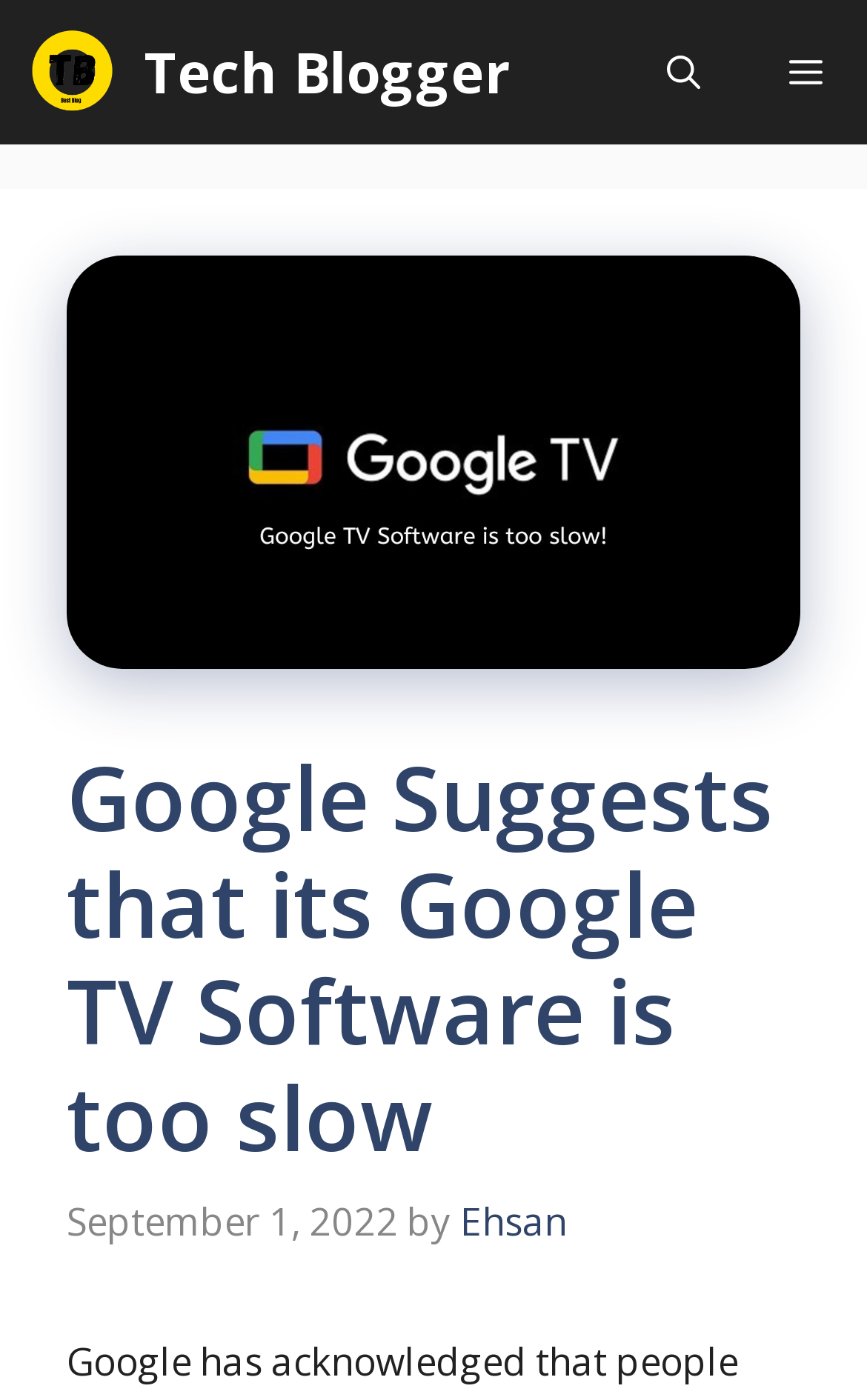Determine the webpage's heading and output its text content.

Google Suggests that its Google TV Software is too slow